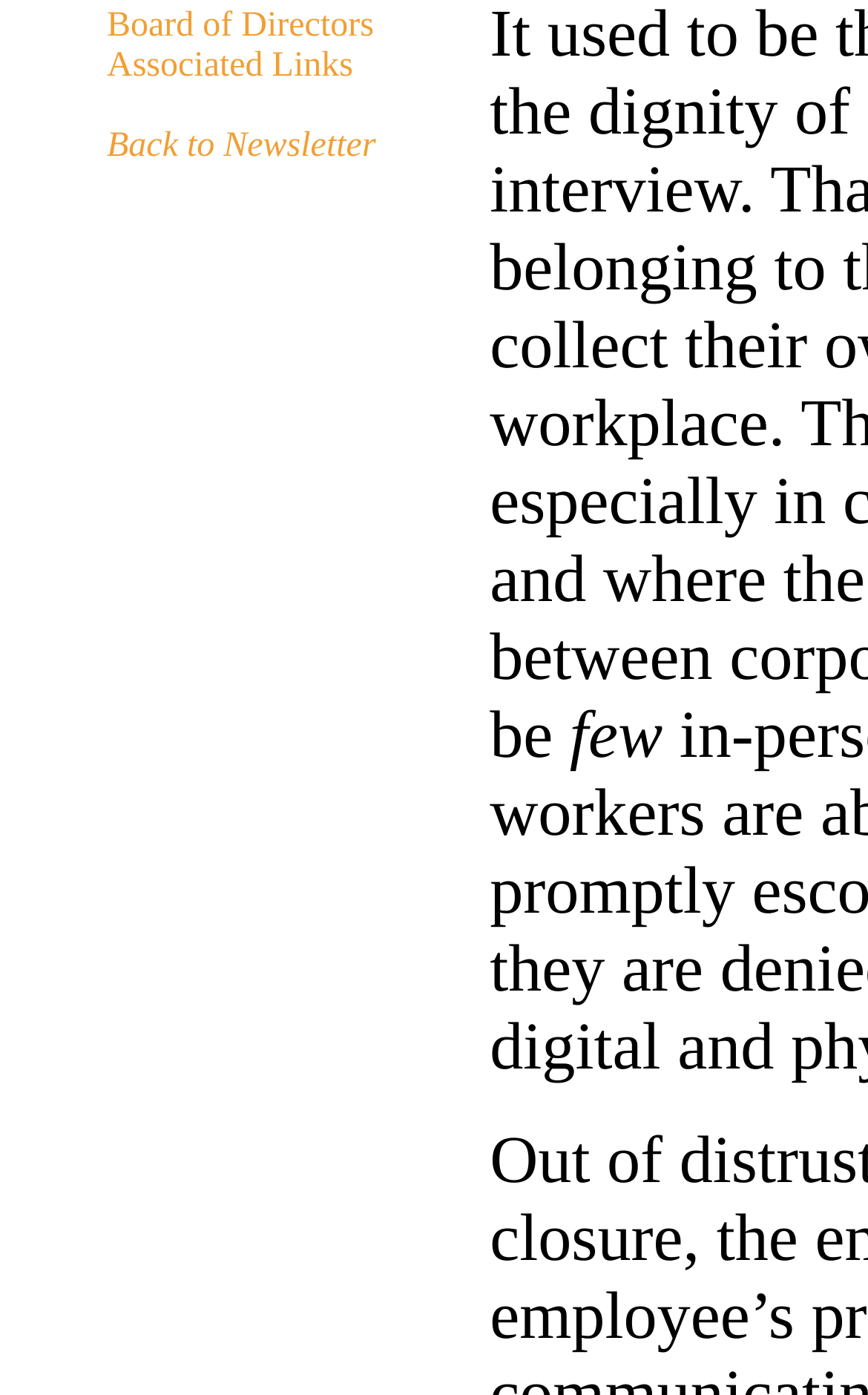Identify the bounding box of the UI component described as: "Board of Directors".

[0.123, 0.005, 0.431, 0.032]